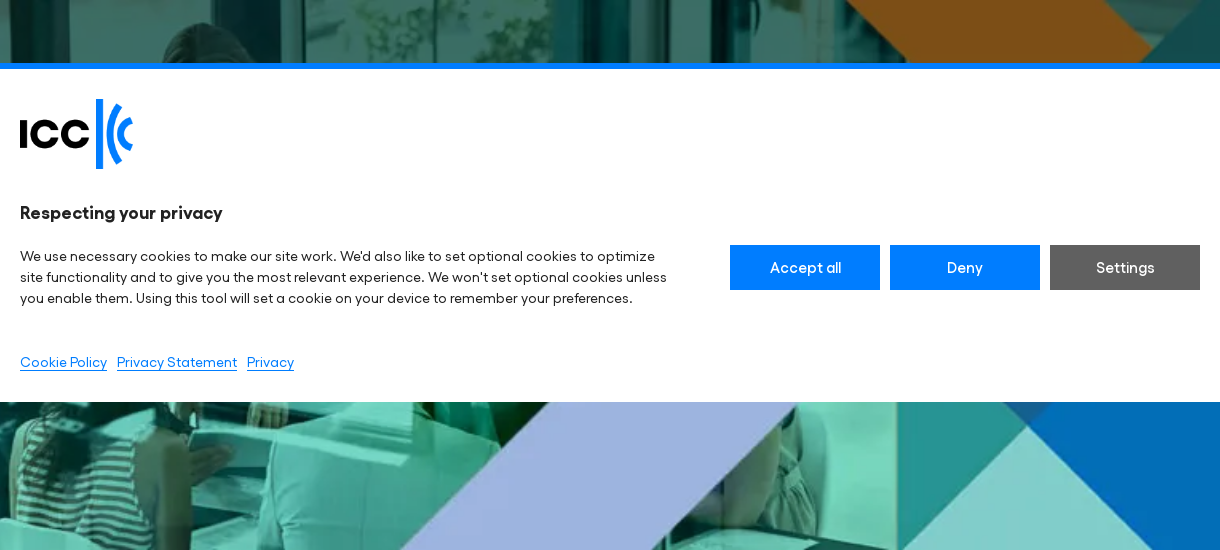What is the purpose of the cookies mentioned?
Offer a detailed and full explanation in response to the question.

According to the information message on the banner, cookies are used to enhance the functionality of the website and improve the overall user experience, while also respecting users' preferences and privacy.